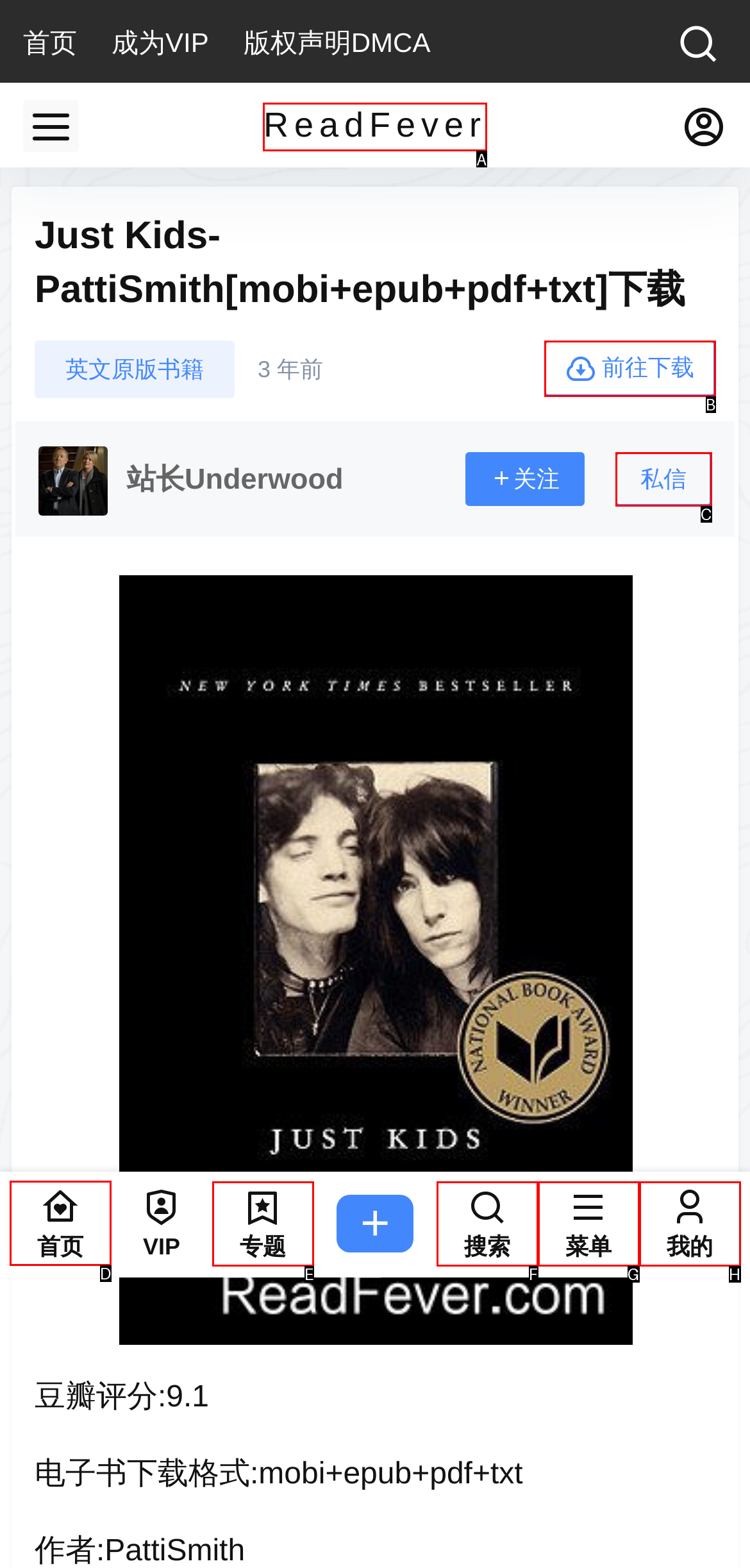From the given options, indicate the letter that corresponds to the action needed to complete this task: go to the homepage. Respond with only the letter.

D